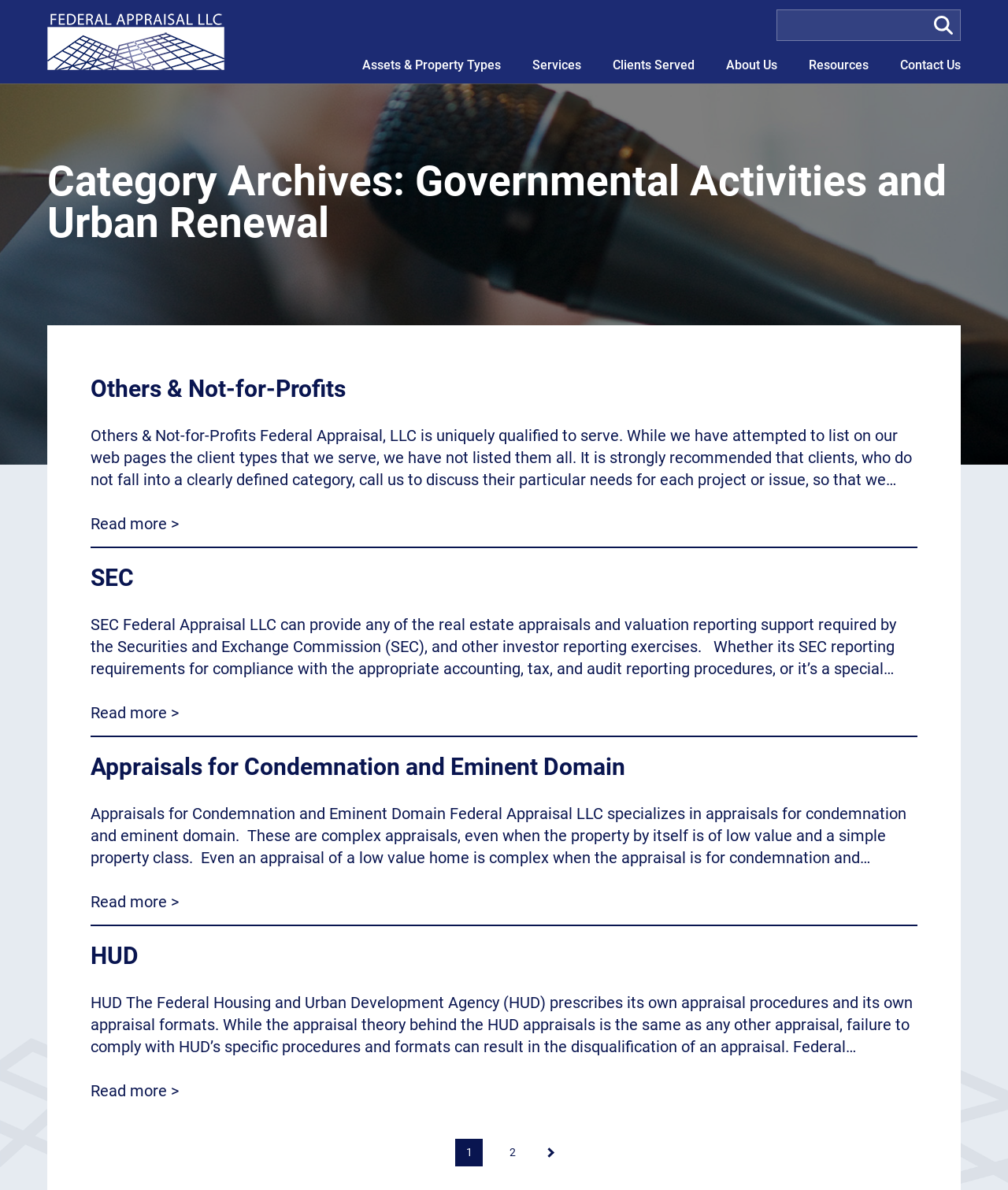What is the last service type listed?
Using the image as a reference, give a one-word or short phrase answer.

Impairment Studies